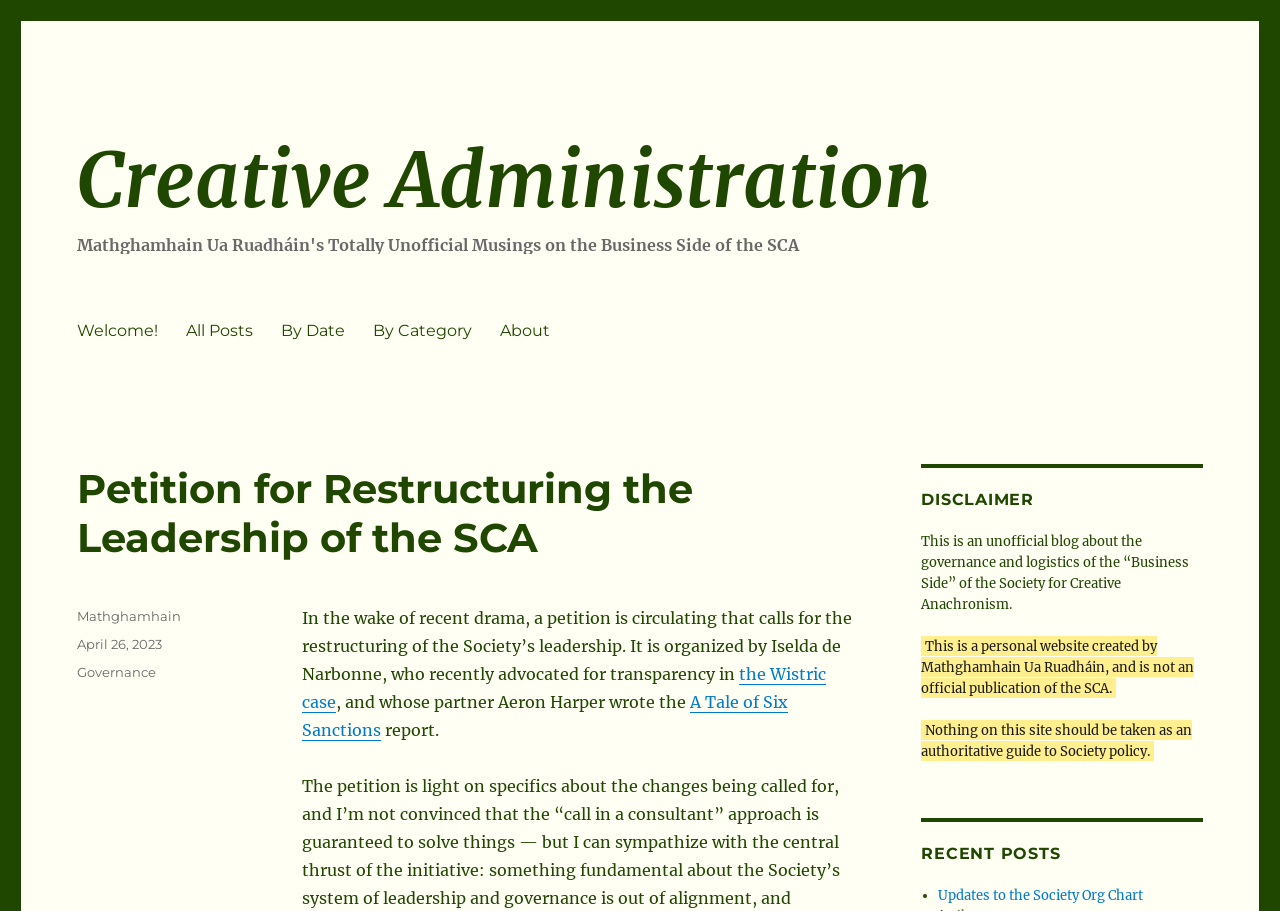Mark the bounding box of the element that matches the following description: "http://nanoheat.stanford.edu/epop/igal/".

None